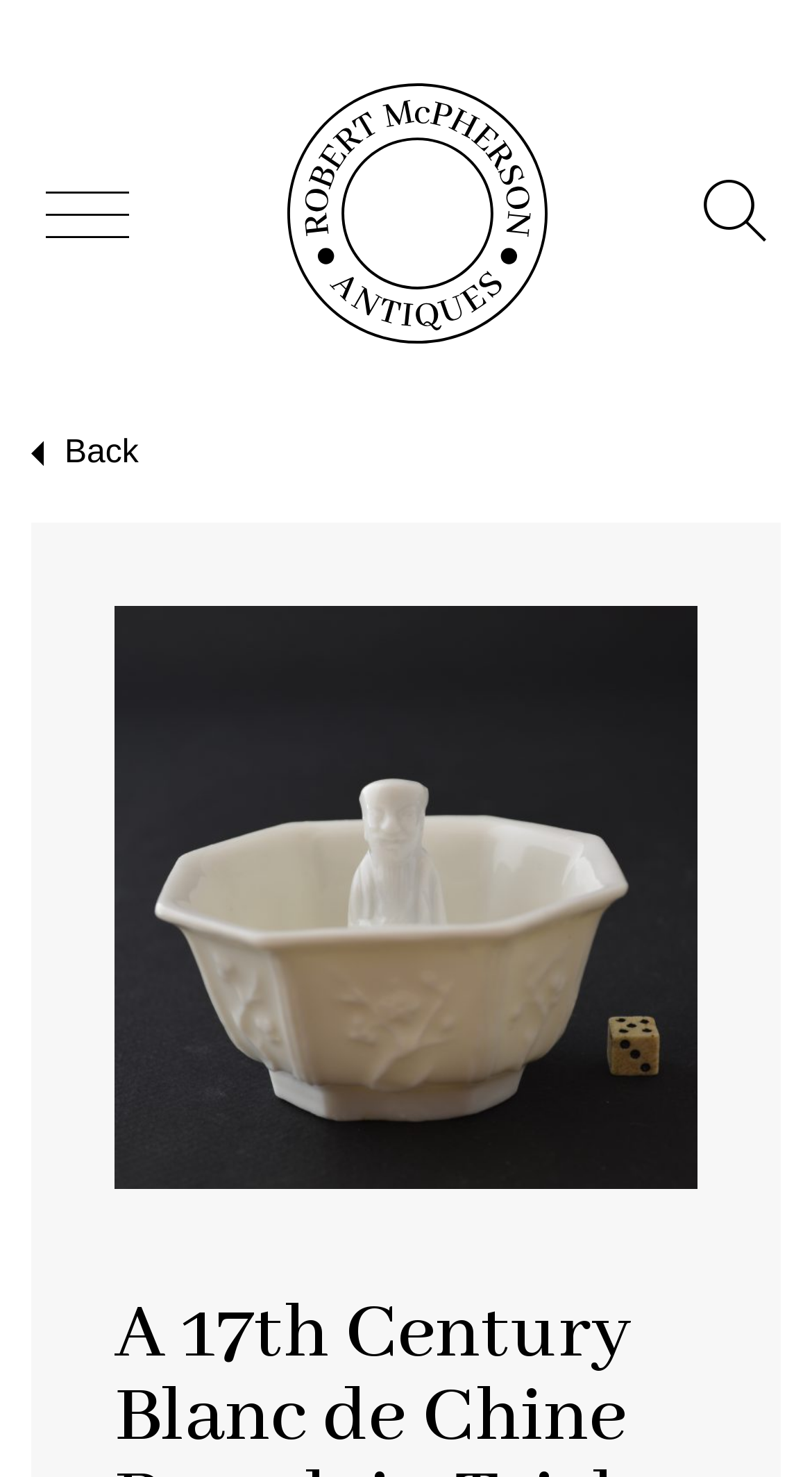Locate the bounding box of the UI element defined by this description: "parent_node: Toggle Menu". The coordinates should be given as four float numbers between 0 and 1, formatted as [left, top, right, bottom].

[0.353, 0.056, 0.673, 0.233]